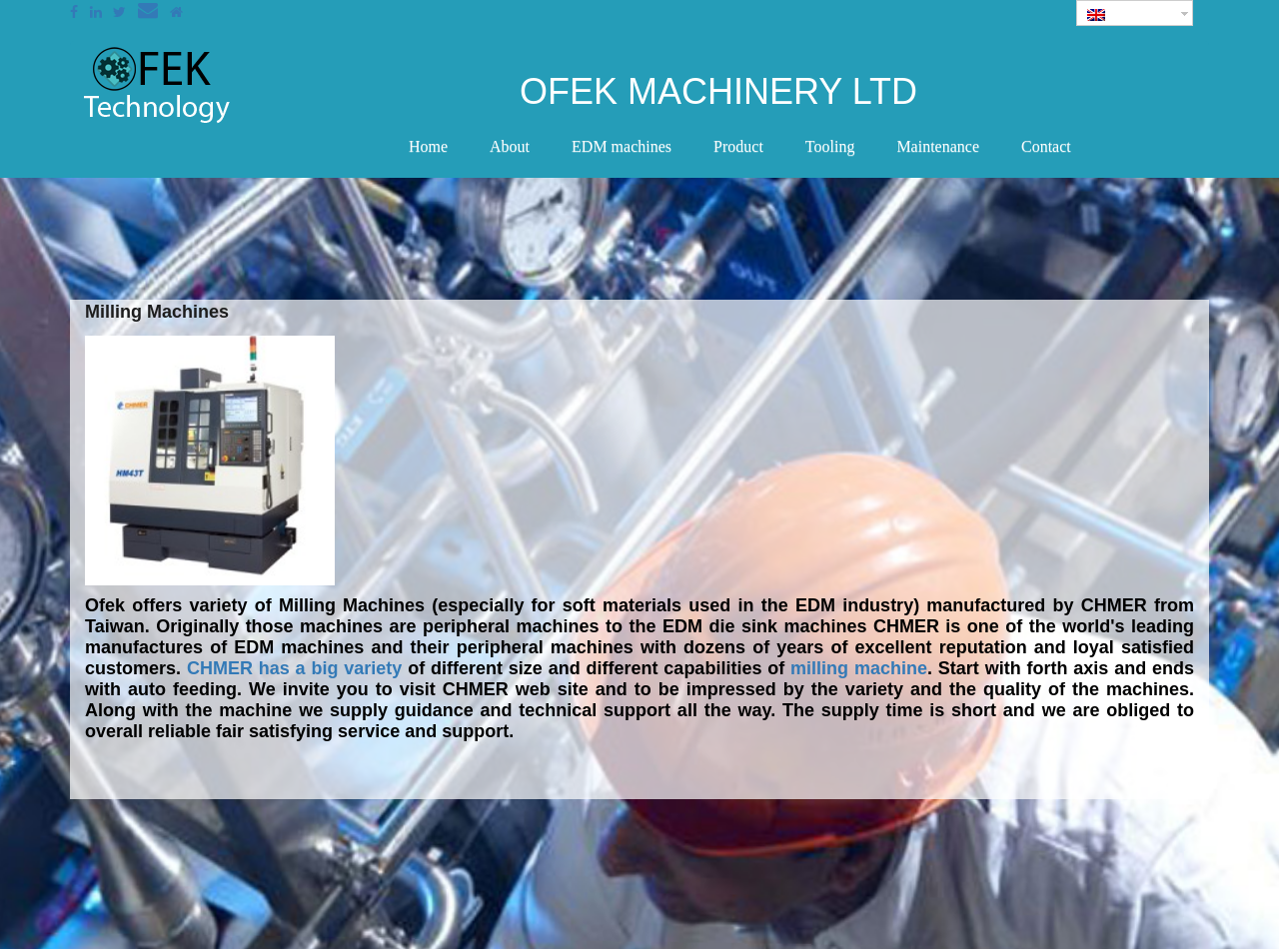Find the bounding box coordinates for the UI element that matches this description: "title="OFEK MACHINERY LTD"".

[0.055, 0.044, 0.191, 0.097]